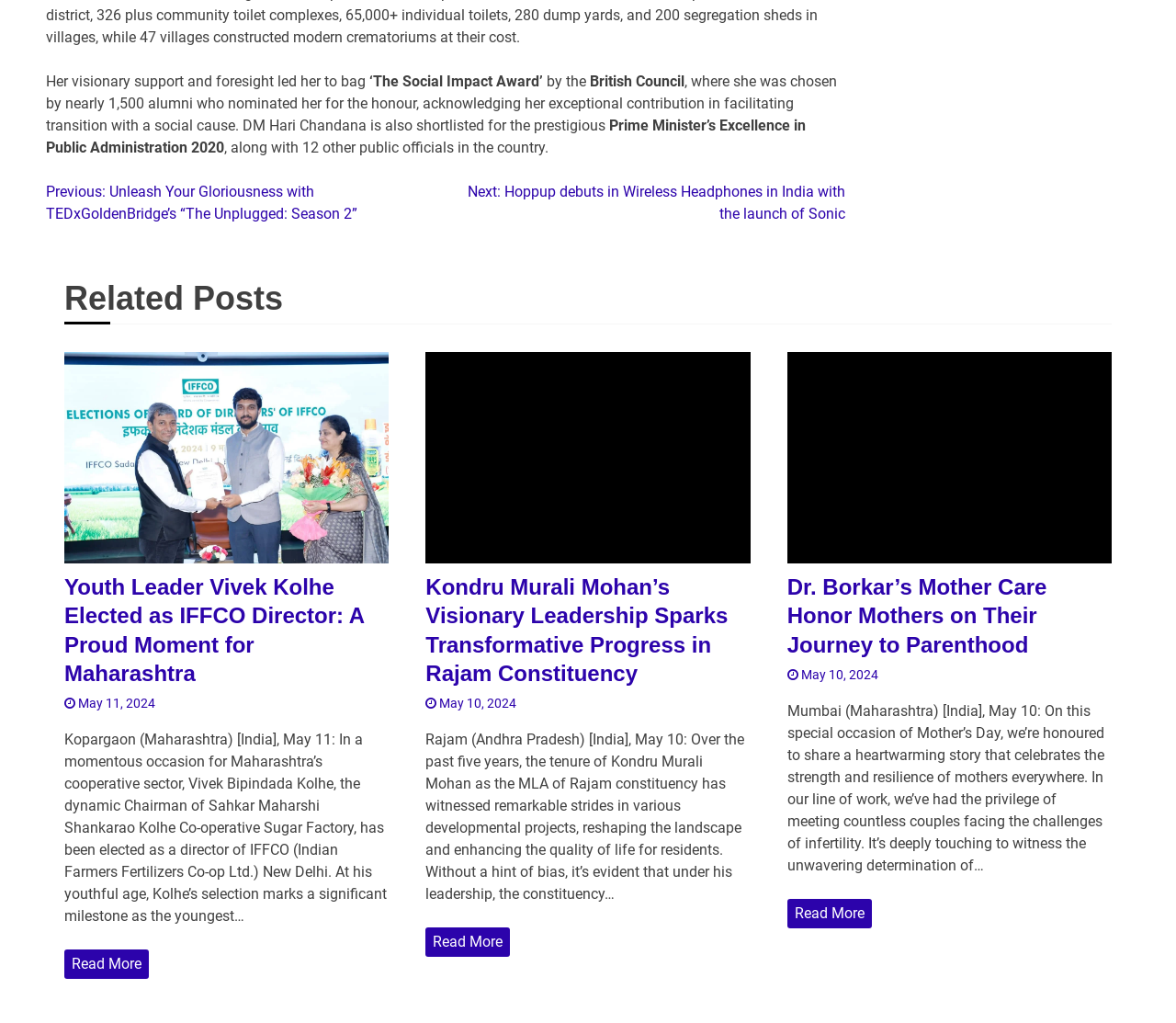Please predict the bounding box coordinates of the element's region where a click is necessary to complete the following instruction: "Click on 'NOT COOL, FLORIDA.'". The coordinates should be represented by four float numbers between 0 and 1, i.e., [left, top, right, bottom].

None